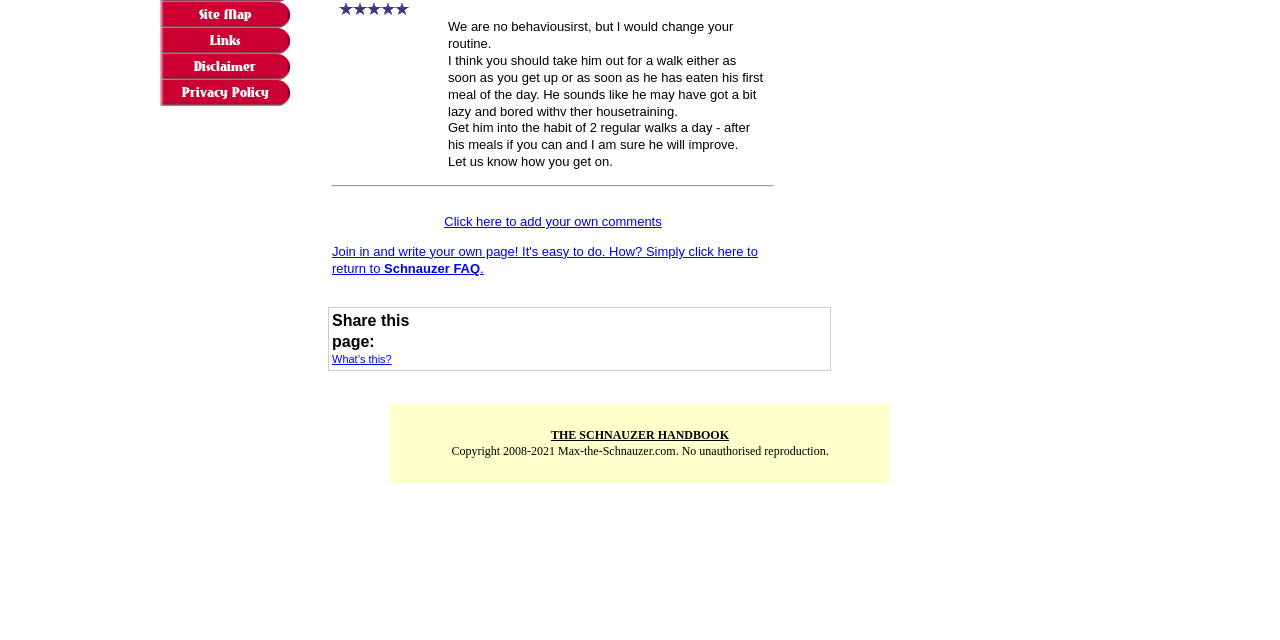Locate and provide the bounding box coordinates for the HTML element that matches this description: "Privacy Policy".

None